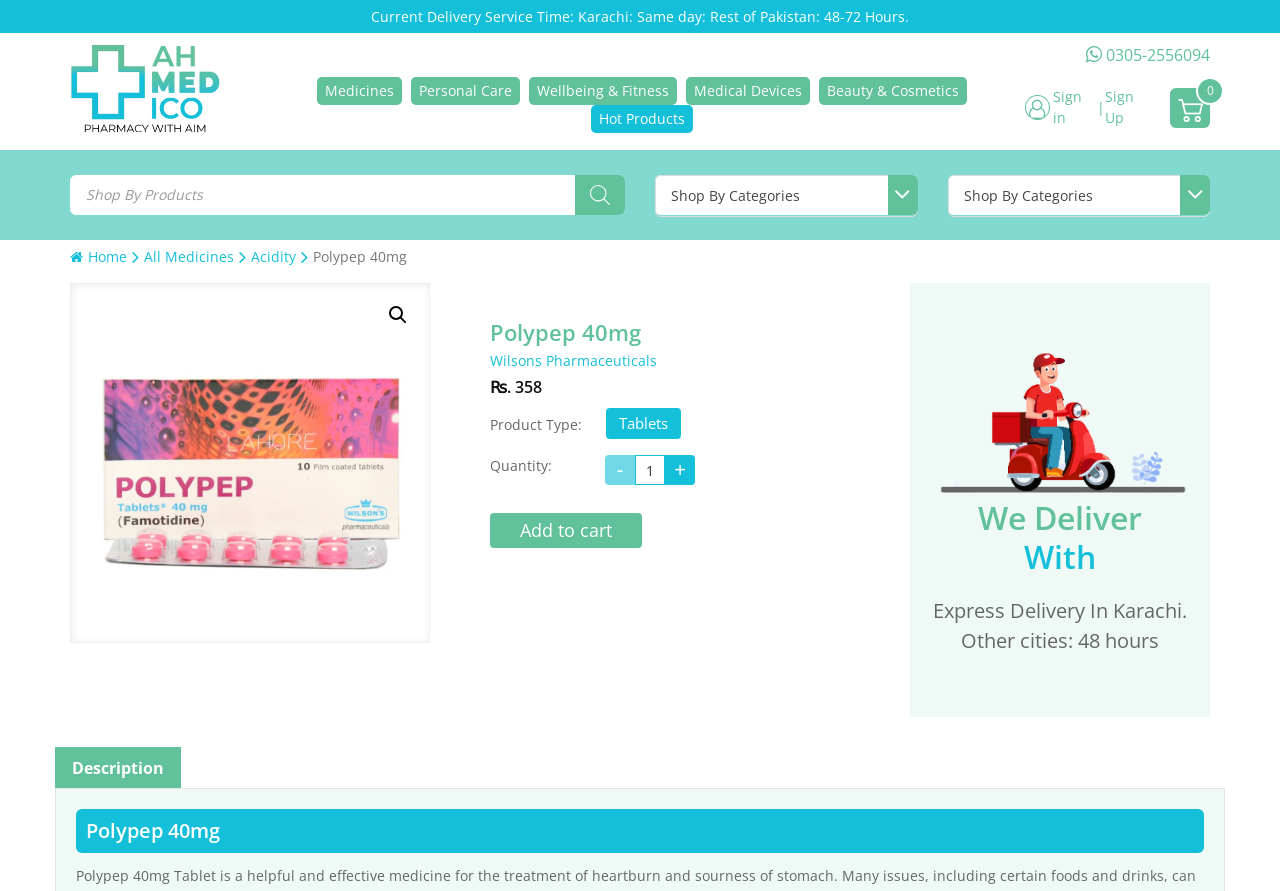What is the price of Polypep 40mg?
By examining the image, provide a one-word or phrase answer.

₨358